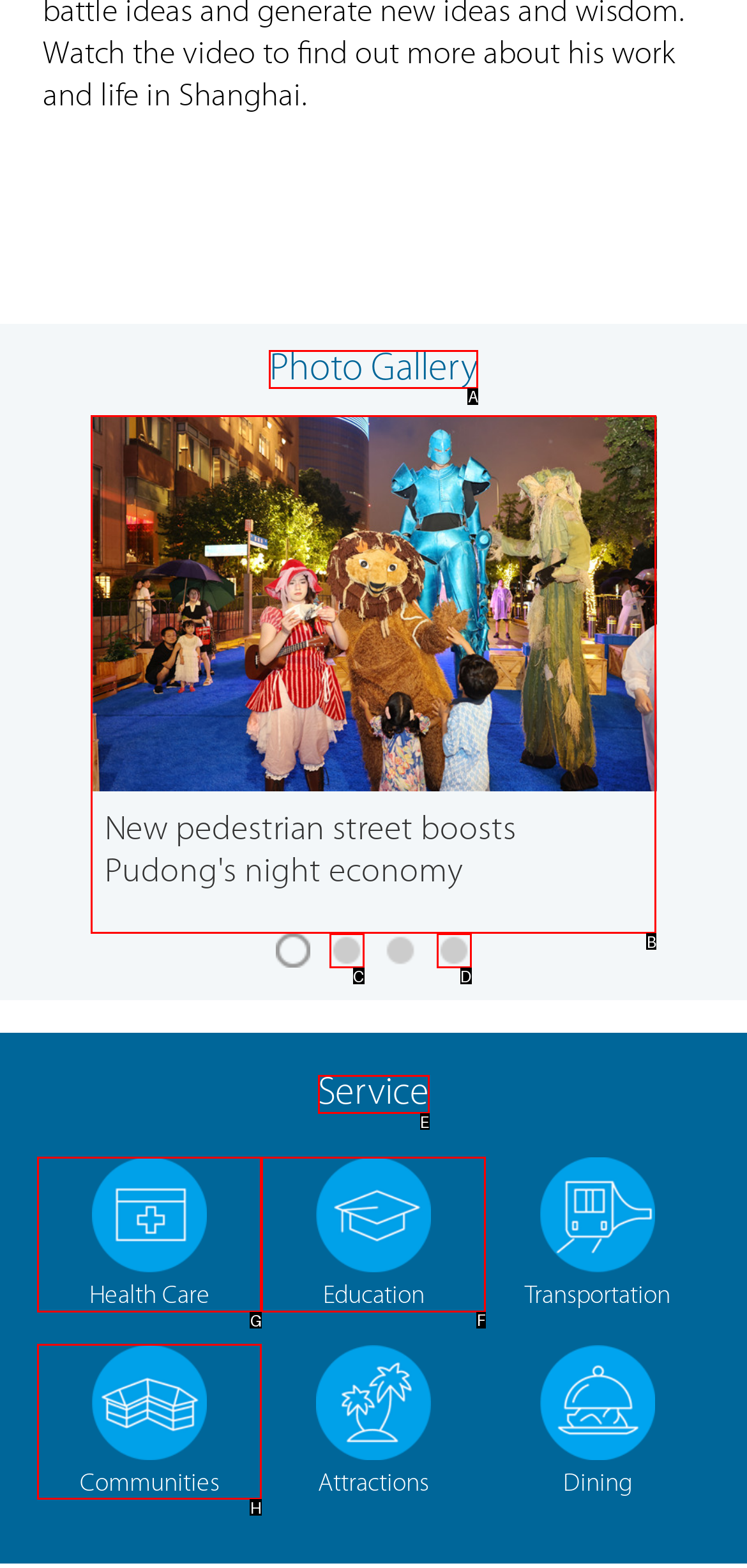To complete the task: Explore Health Care services, which option should I click? Answer with the appropriate letter from the provided choices.

G